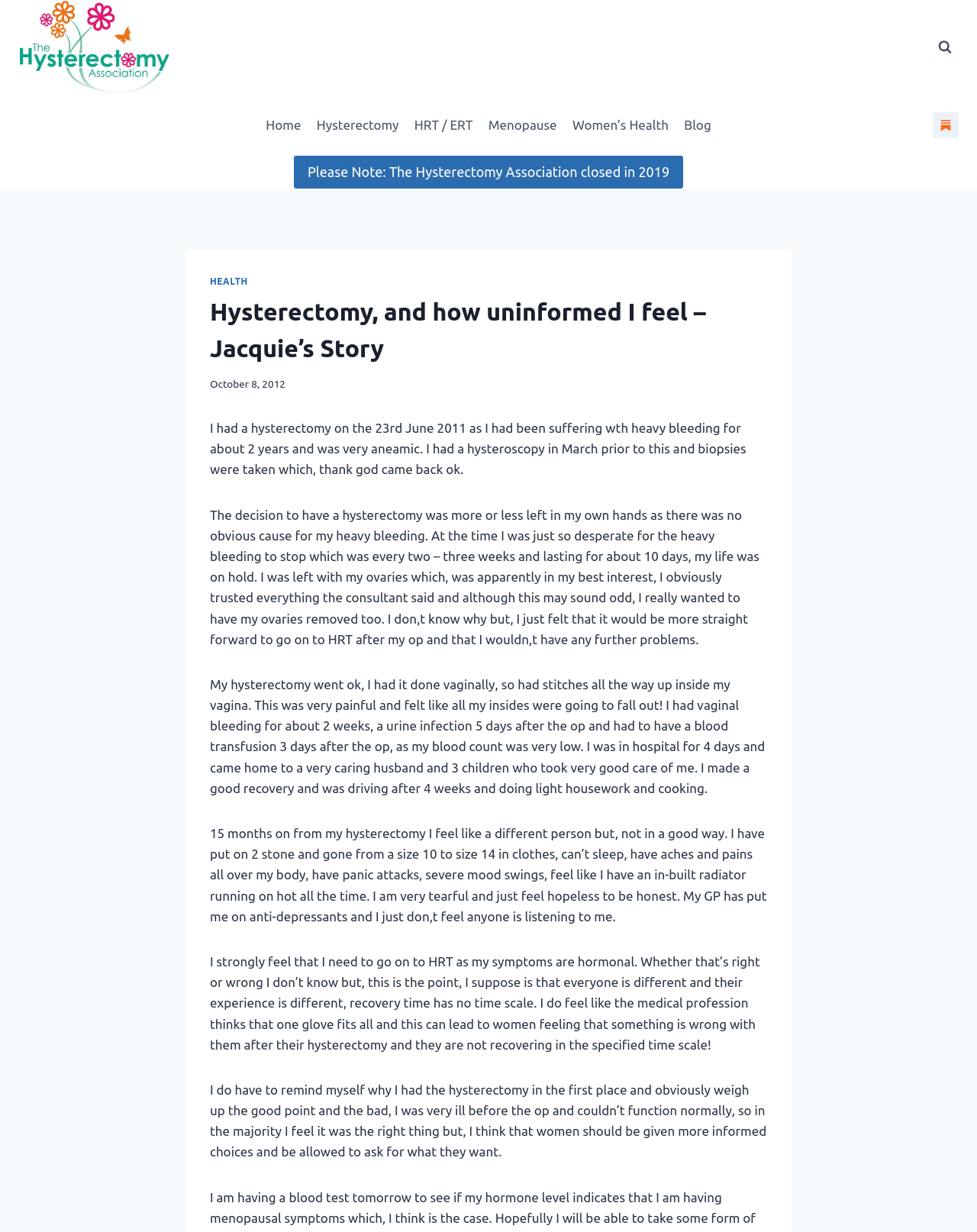Indicate the bounding box coordinates of the element that needs to be clicked to satisfy the following instruction: "Click the 'Hysterectomy Association' link". The coordinates should be four float numbers between 0 and 1, i.e., [left, top, right, bottom].

[0.019, 0.0, 0.175, 0.077]